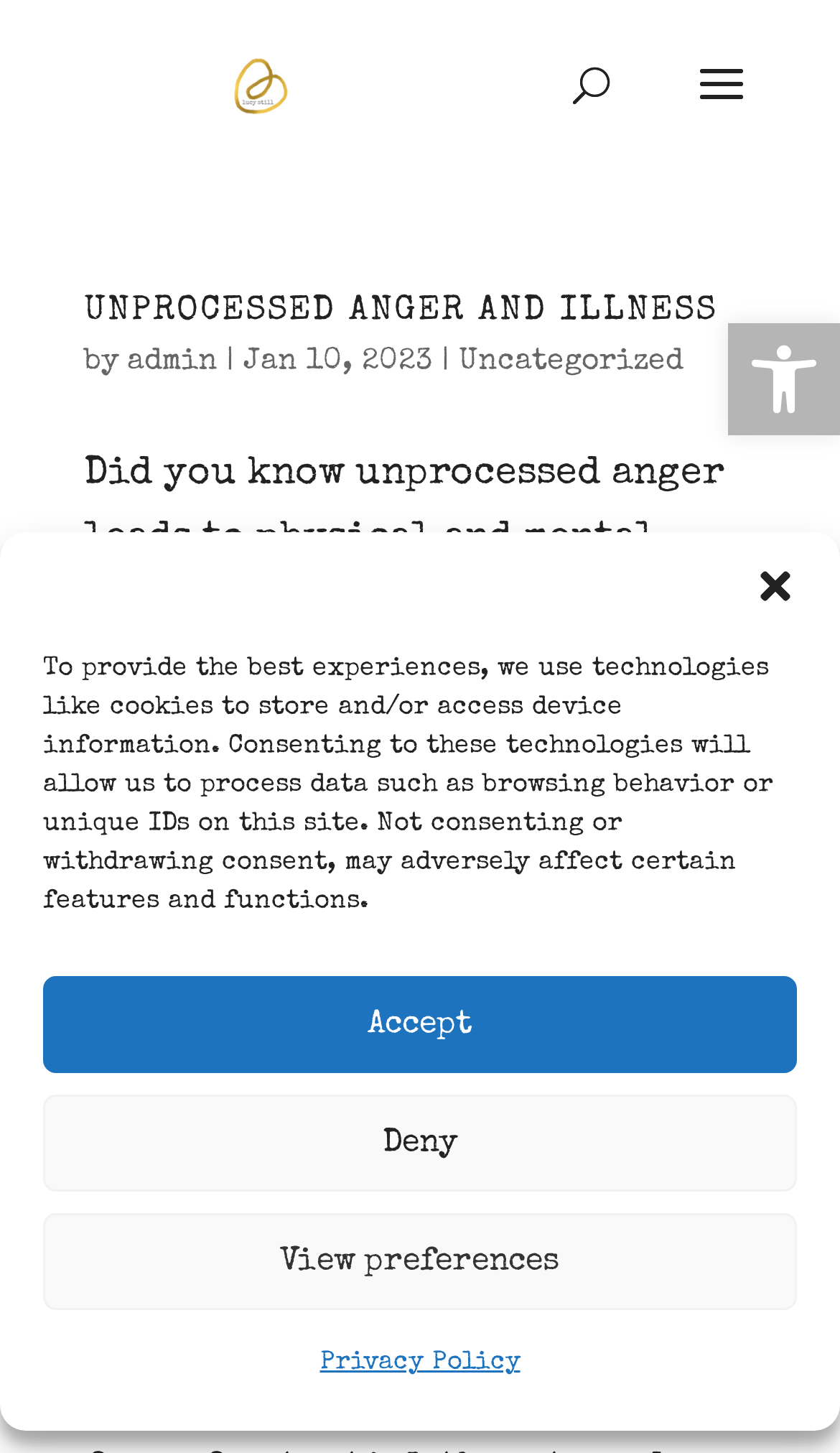Examine the image carefully and respond to the question with a detailed answer: 
What is the name of the author?

The author's name is mentioned in the article section, where it says 'by admin' next to the date 'Jan 10, 2023'.